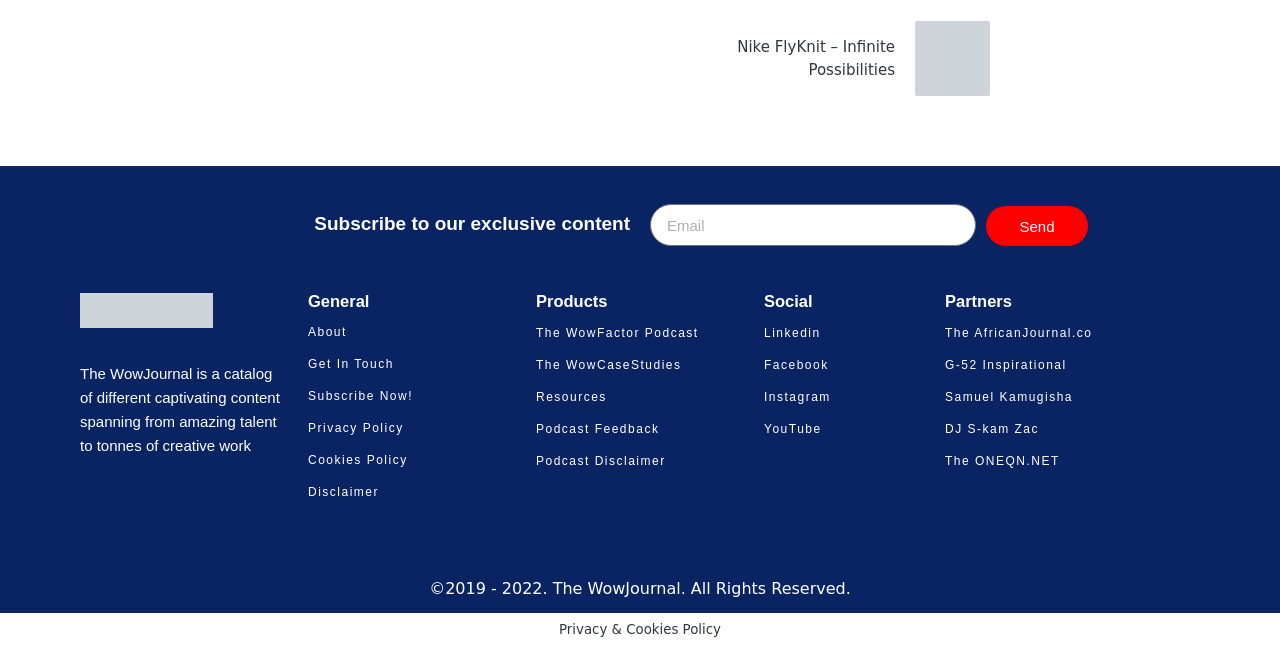What is the purpose of the textbox?
Answer the question with a single word or phrase by looking at the picture.

Email